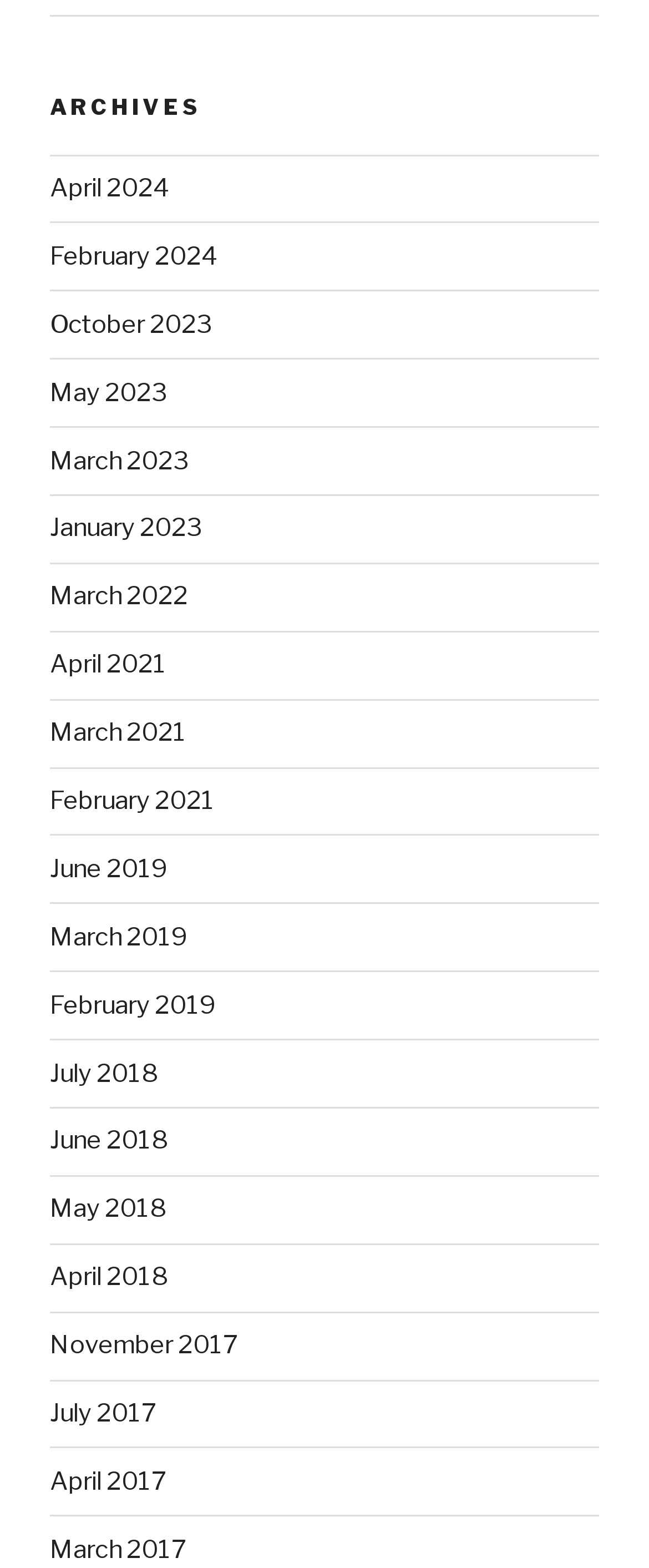Locate the bounding box coordinates of the element that should be clicked to fulfill the instruction: "view archives for June 2019".

[0.077, 0.544, 0.259, 0.564]